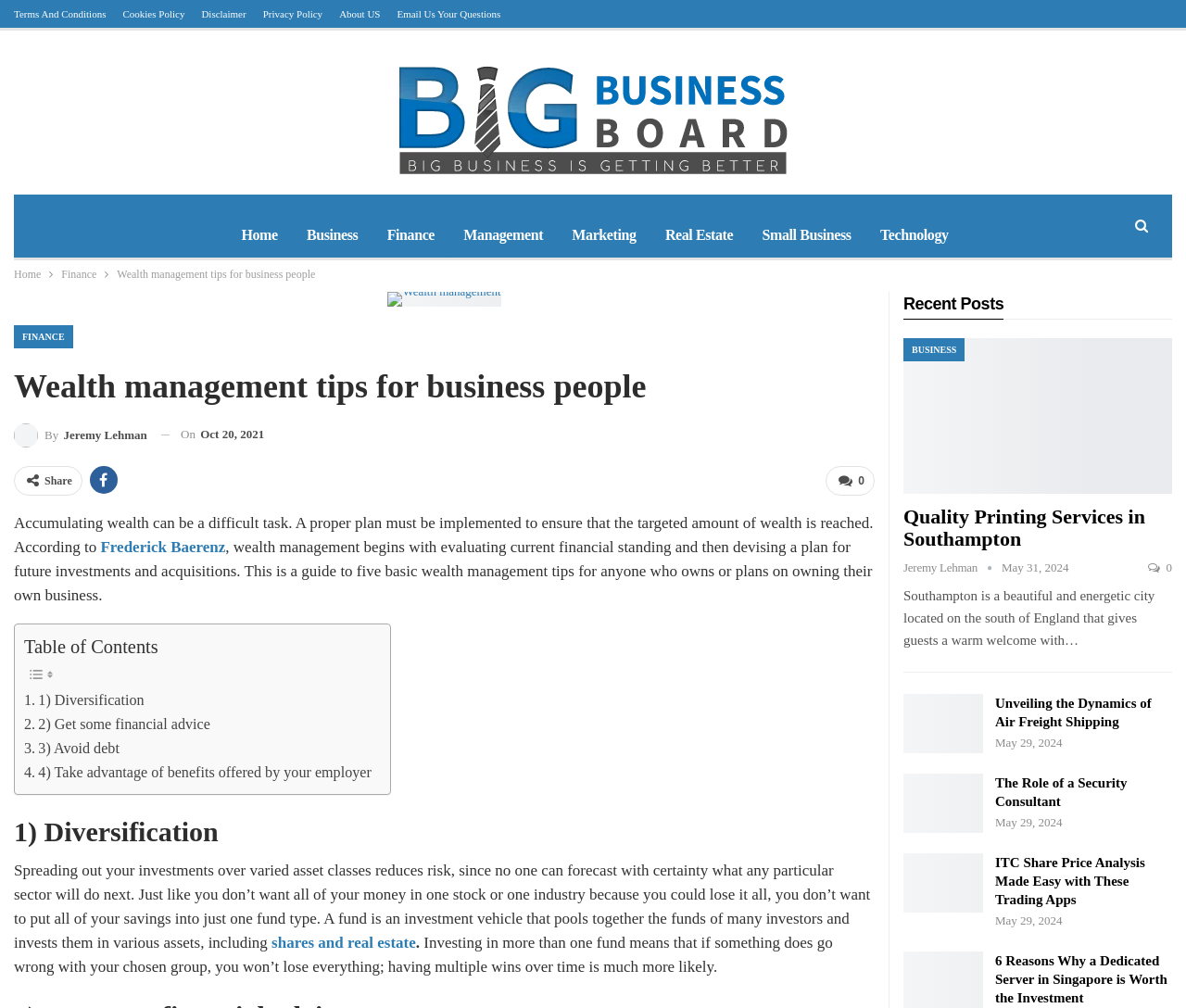Show me the bounding box coordinates of the clickable region to achieve the task as per the instruction: "Browse photo gallery".

None